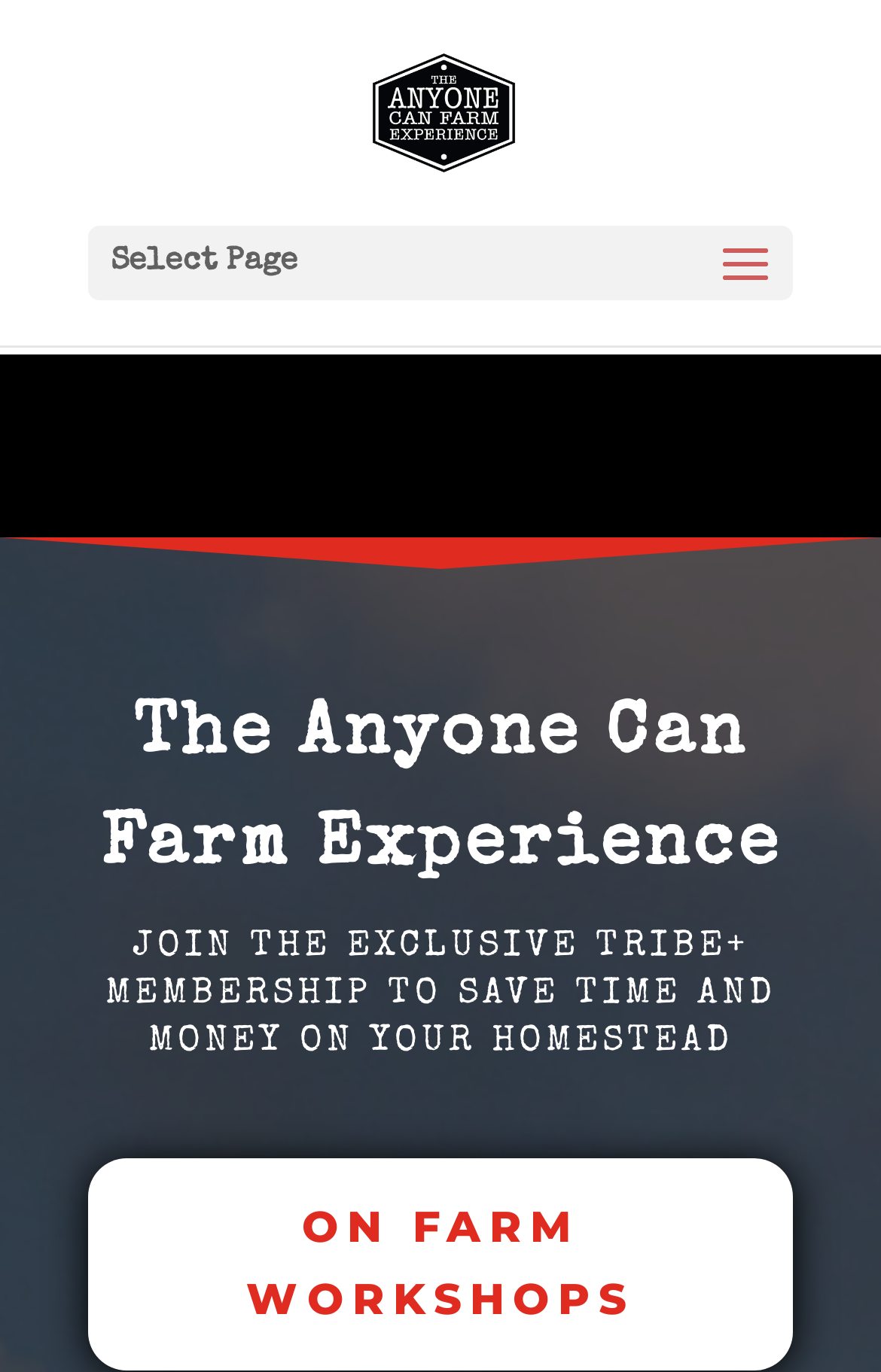Determine the bounding box for the UI element that matches this description: "On Farm Workshops".

[0.1, 0.844, 0.9, 0.999]